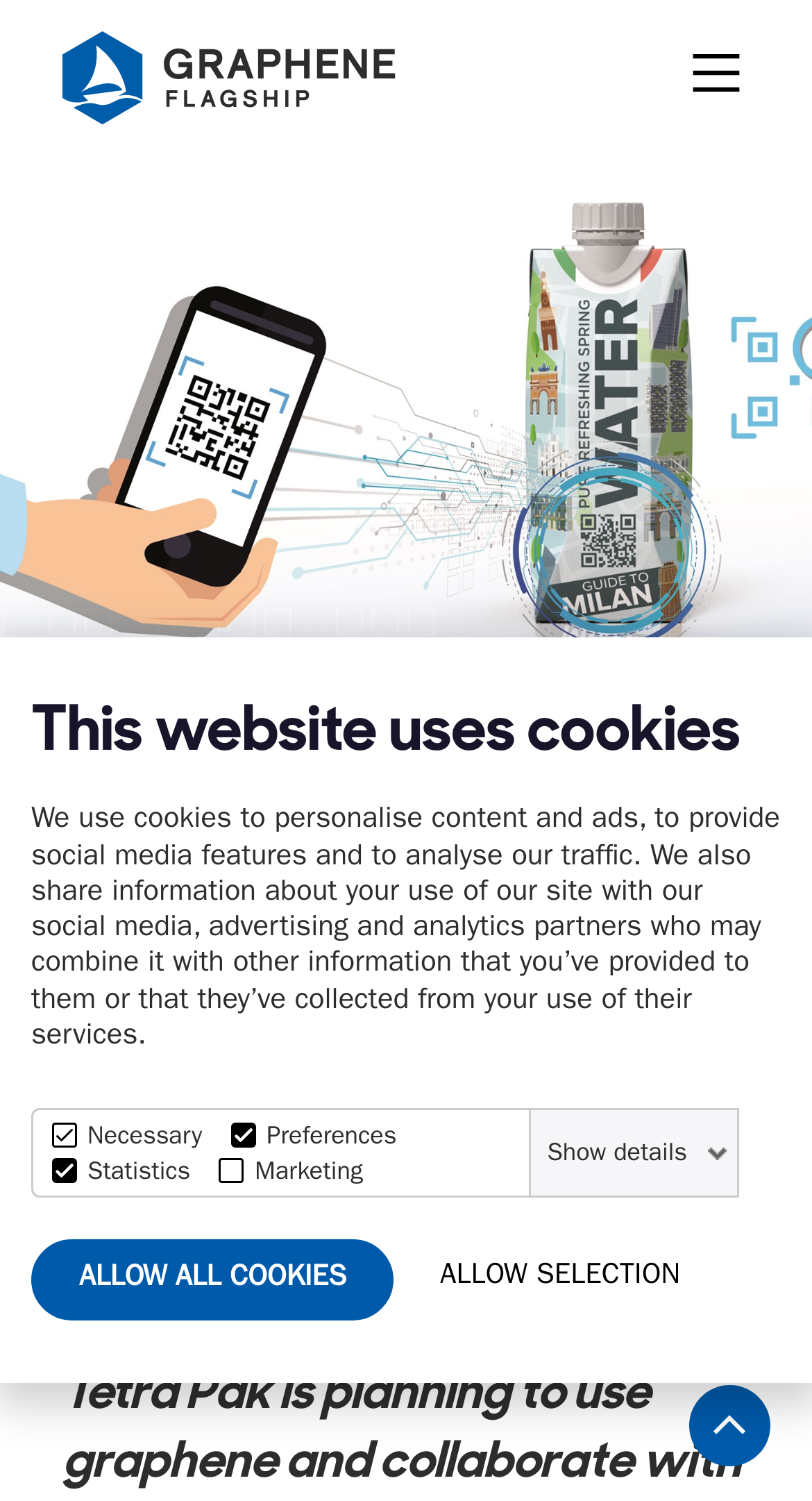Who is the author of the article?
Please use the image to deliver a detailed and complete answer.

After analyzing the webpage content, we cannot find any information about the author of the article. The section 'By: Graphene Flagship' only provides information about the publisher, not the author.